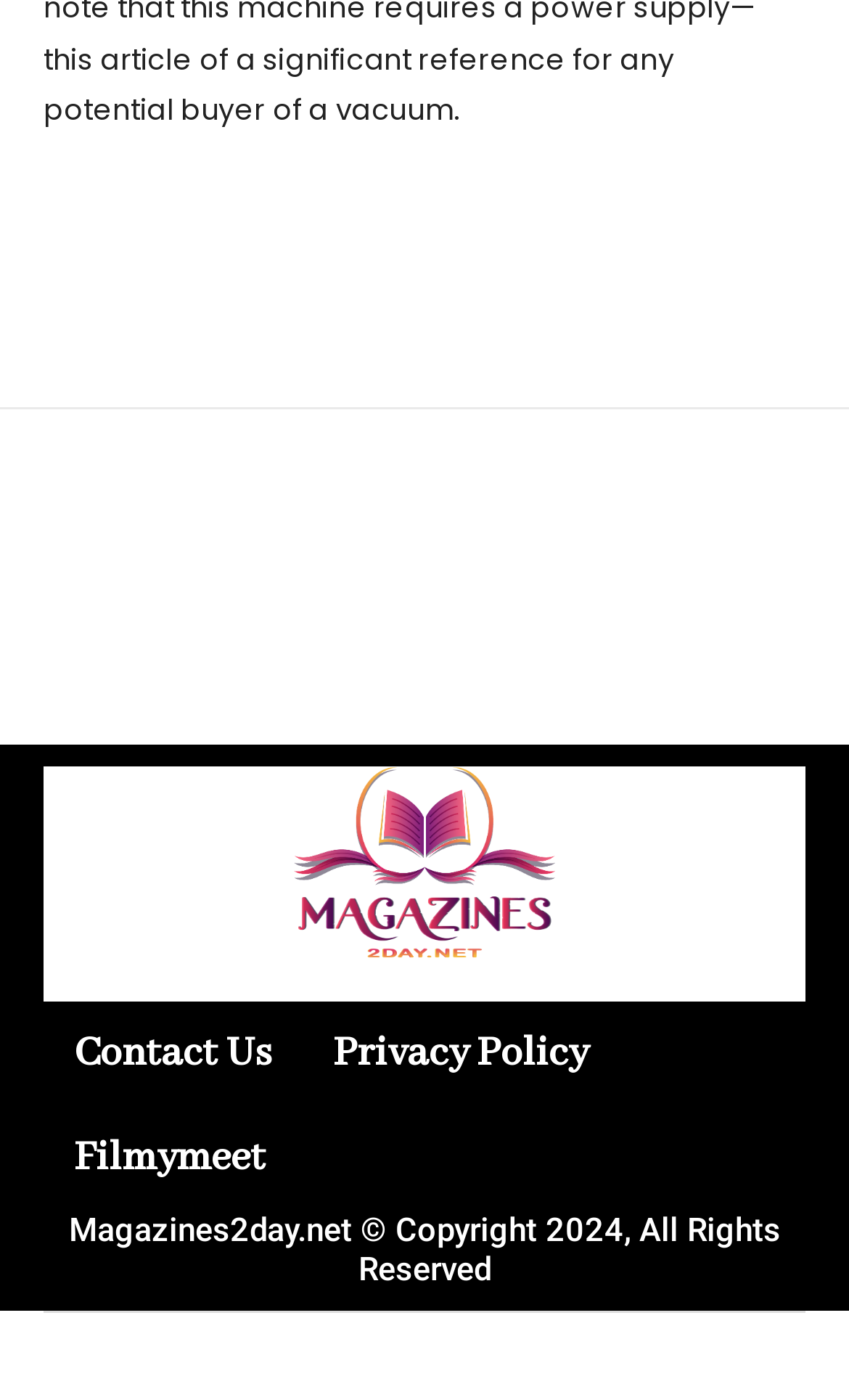Extract the bounding box of the UI element described as: "Filmymeet".

[0.051, 0.79, 0.349, 0.864]